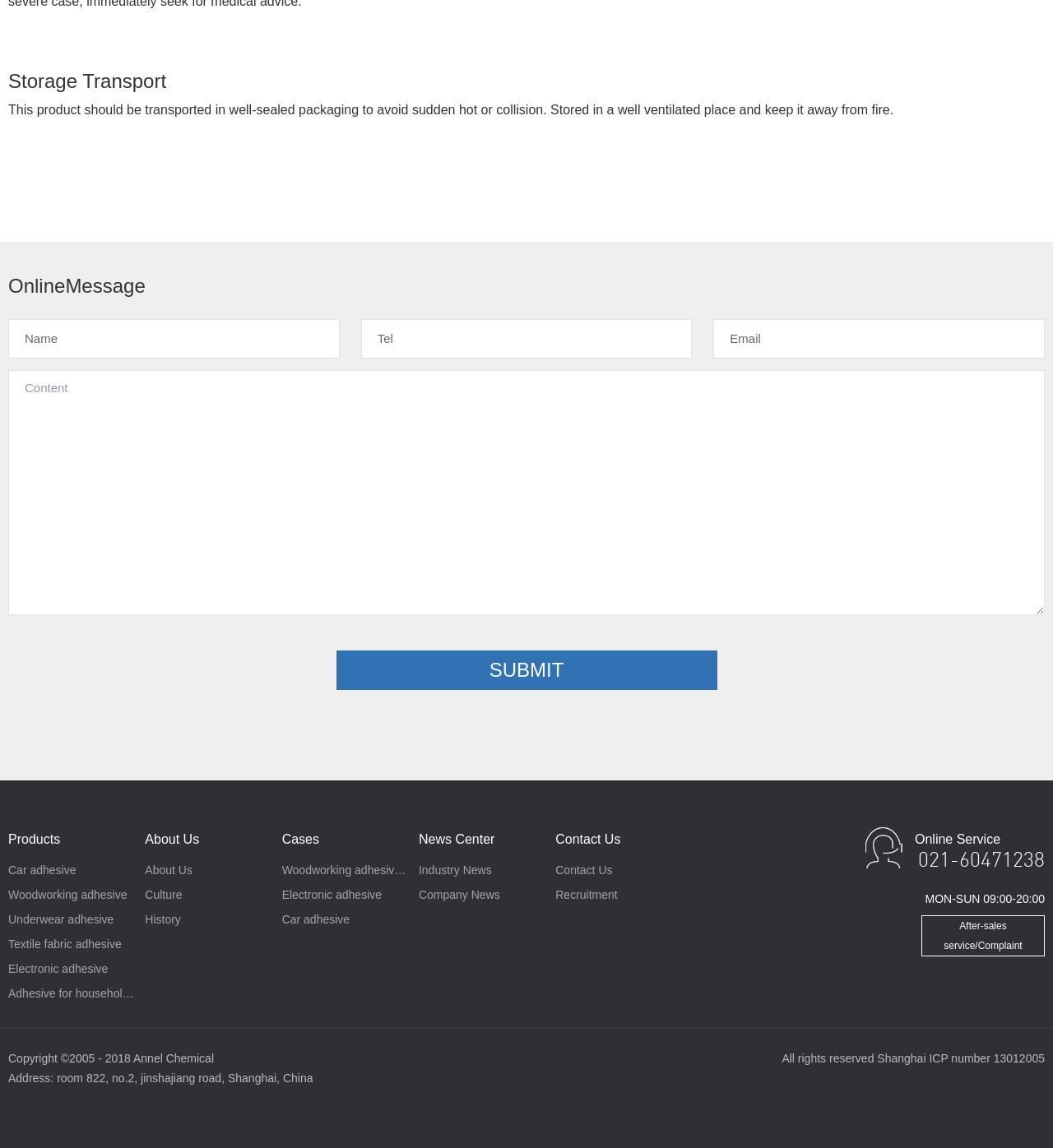Pinpoint the bounding box coordinates of the element you need to click to execute the following instruction: "Contact us by phone". The bounding box should be represented by four float numbers between 0 and 1, in the format [left, top, right, bottom].

[0.872, 0.742, 0.992, 0.759]